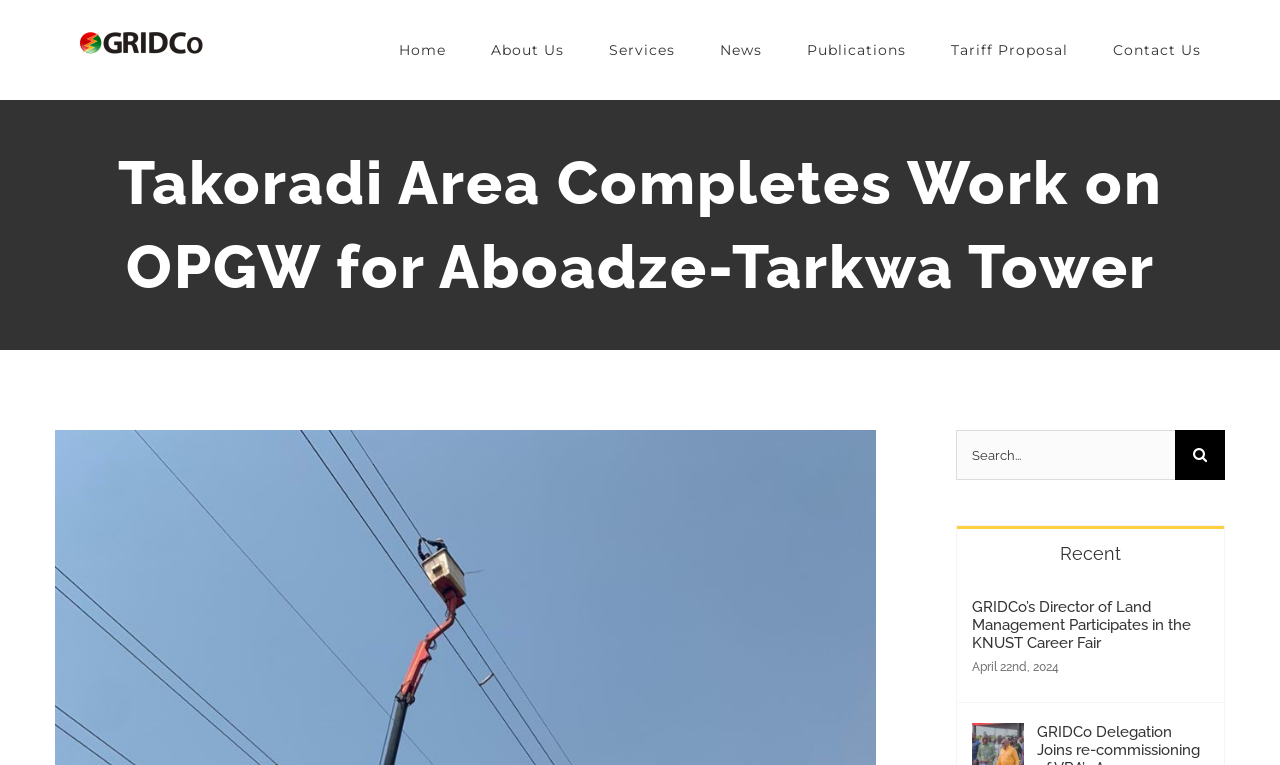Identify the bounding box coordinates of the element that should be clicked to fulfill this task: "Read about GRIDCo’s Director of Land Management Participates in the KNUST Career Fair". The coordinates should be provided as four float numbers between 0 and 1, i.e., [left, top, right, bottom].

[0.759, 0.782, 0.945, 0.853]